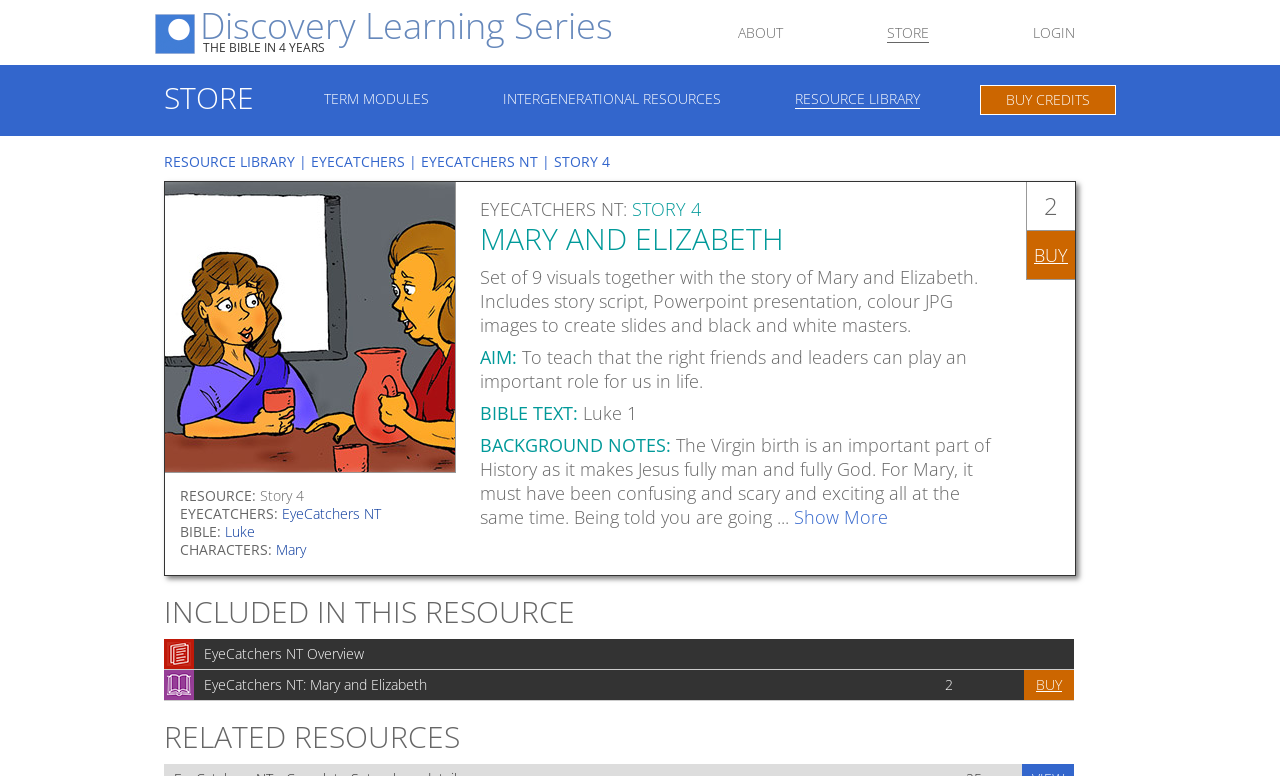Show the bounding box coordinates for the element that needs to be clicked to execute the following instruction: "Buy credits". Provide the coordinates in the form of four float numbers between 0 and 1, i.e., [left, top, right, bottom].

[0.766, 0.11, 0.872, 0.148]